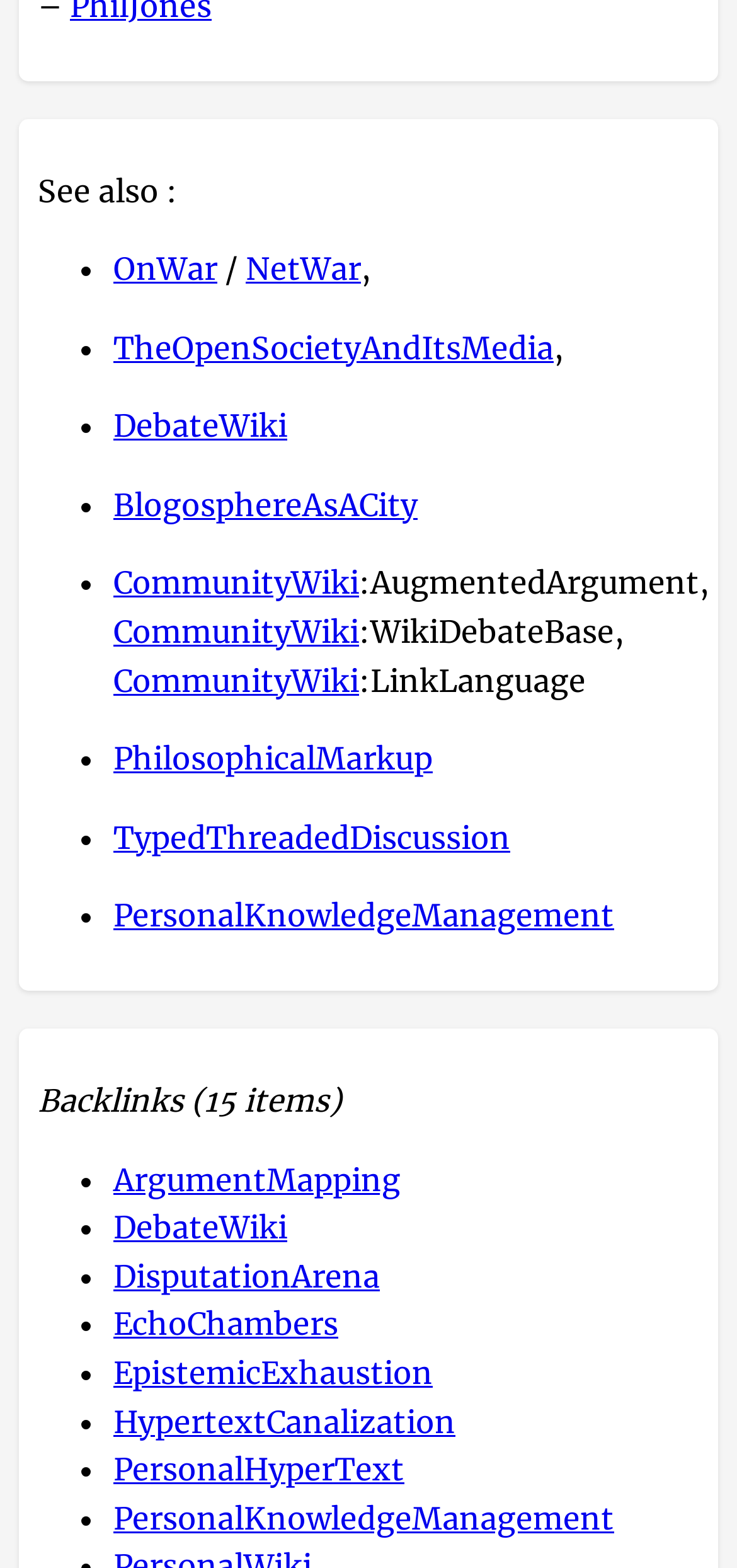Identify the bounding box coordinates of the clickable region required to complete the instruction: "Read about our ingredients". The coordinates should be given as four float numbers within the range of 0 and 1, i.e., [left, top, right, bottom].

None